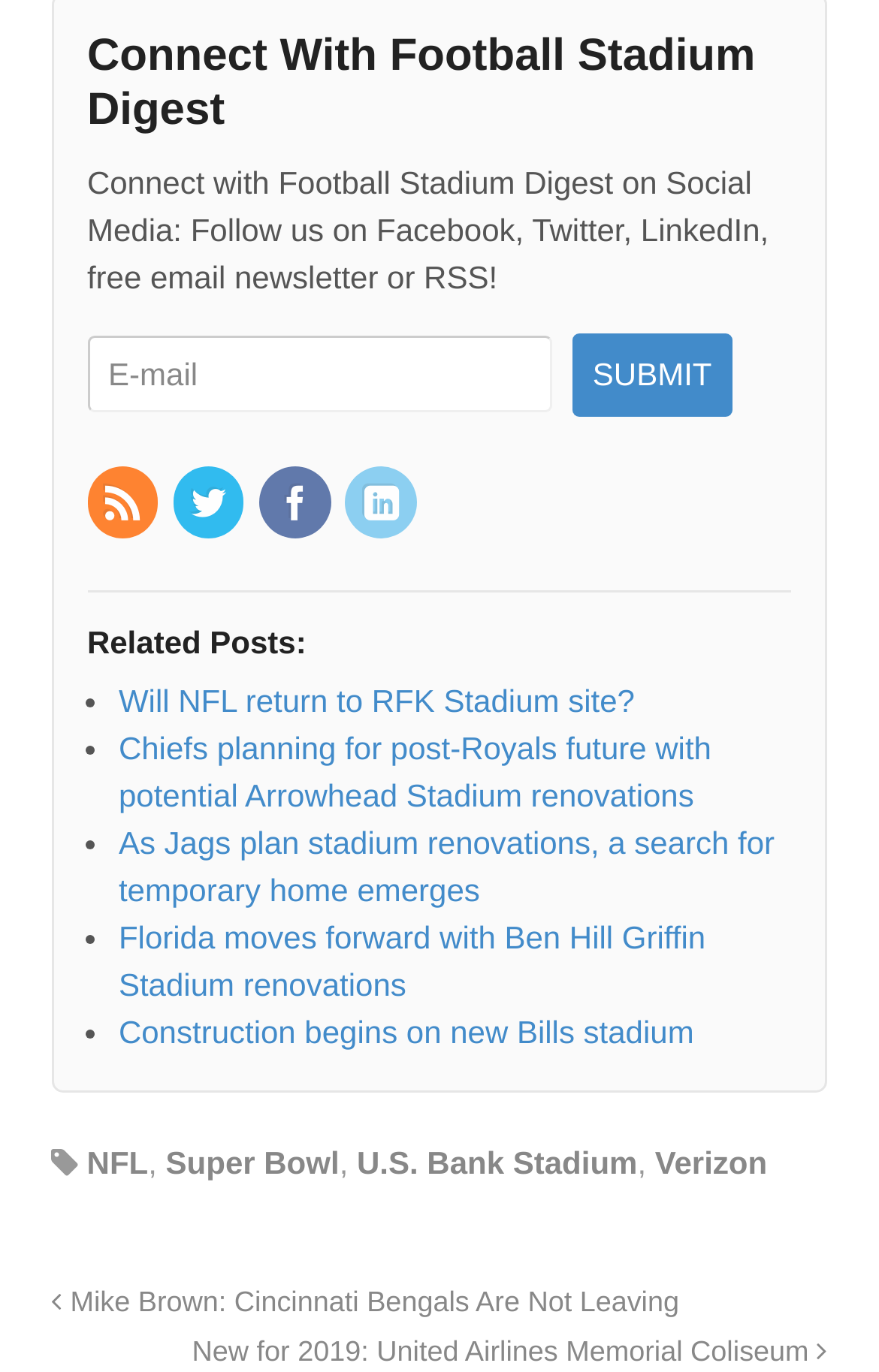Find the bounding box coordinates for the HTML element described as: "Super Bowl". The coordinates should consist of four float values between 0 and 1, i.e., [left, top, right, bottom].

[0.189, 0.834, 0.386, 0.861]